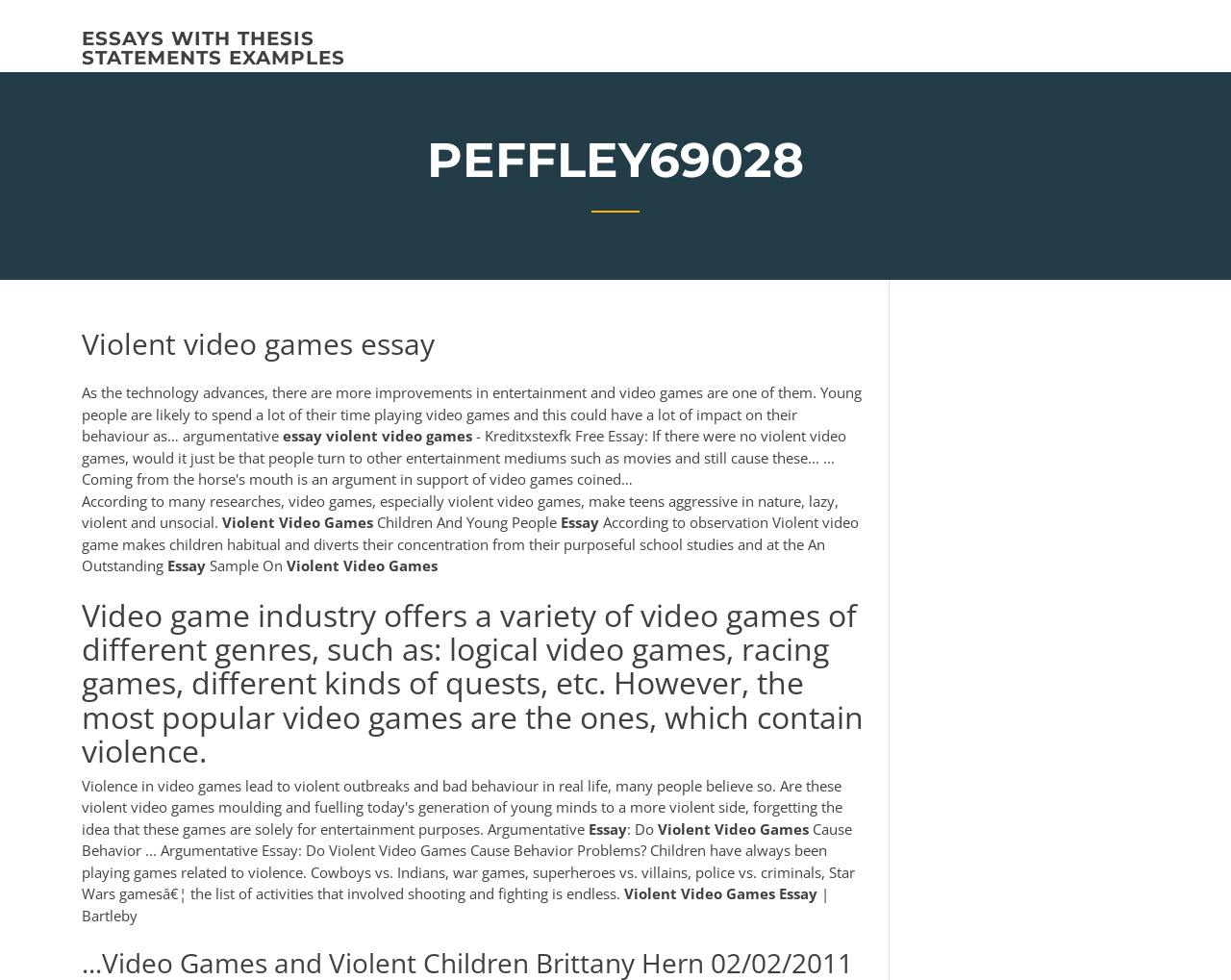Please specify the bounding box coordinates in the format (top-left x, top-left y, bottom-right x, bottom-right y), with all values as floating point numbers between 0 and 1. Identify the bounding box of the UI element described by: essays with thesis statements examples

[0.066, 0.027, 0.28, 0.071]